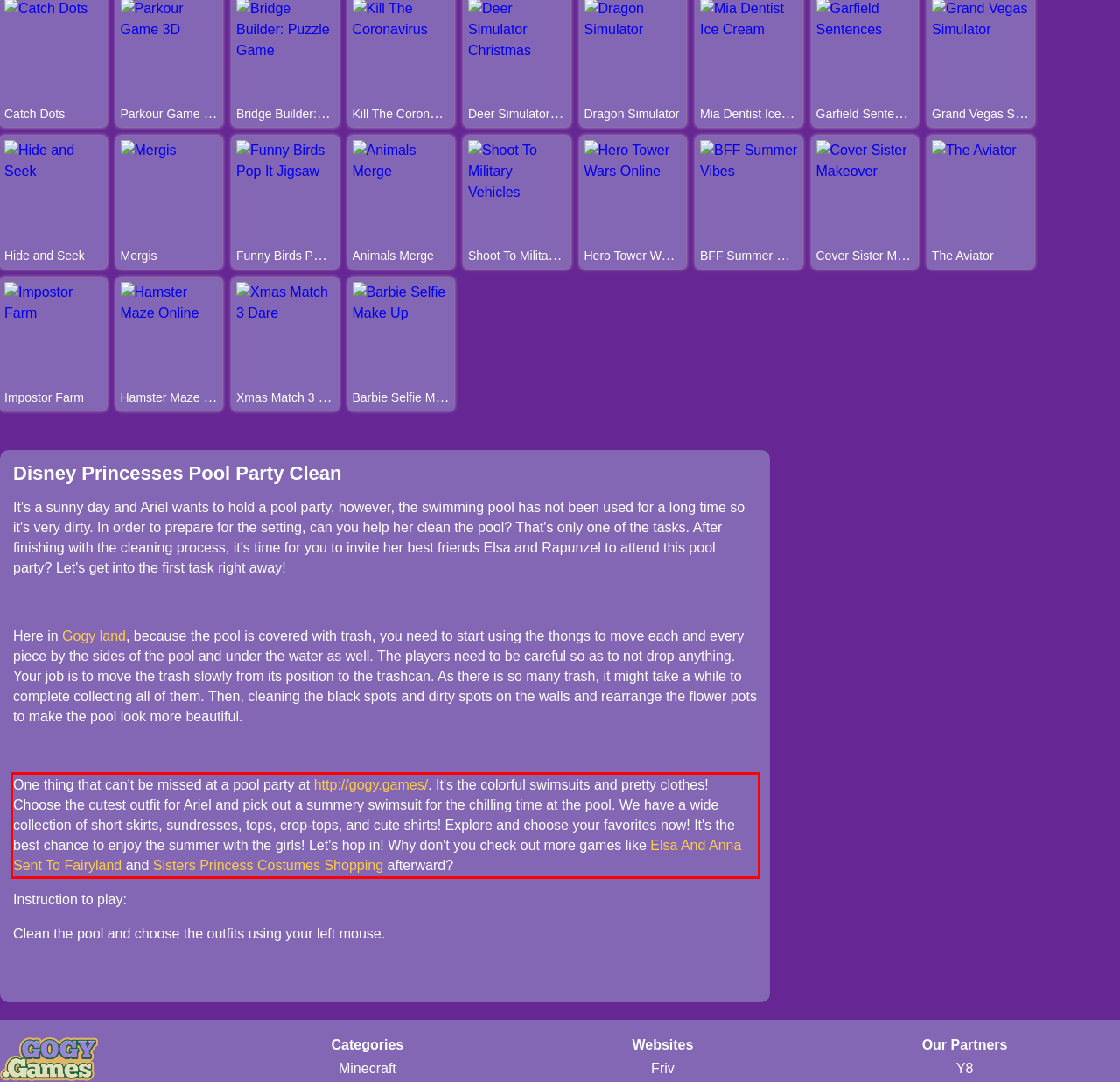Given the screenshot of the webpage, identify the red bounding box, and recognize the text content inside that red bounding box.

One thing that can't be missed at a pool party at http://gogy.games/. It's the colorful swimsuits and pretty clothes! Choose the cutest outfit for Ariel and pick out a summery swimsuit for the chilling time at the pool. We have a wide collection of short skirts, sundresses, tops, crop-tops, and cute shirts! Explore and choose your favorites now! It's the best chance to enjoy the summer with the girls! Let's hop in! Why don't you check out more games like Elsa And Anna Sent To Fairyland and Sisters Princess Costumes Shopping afterward?